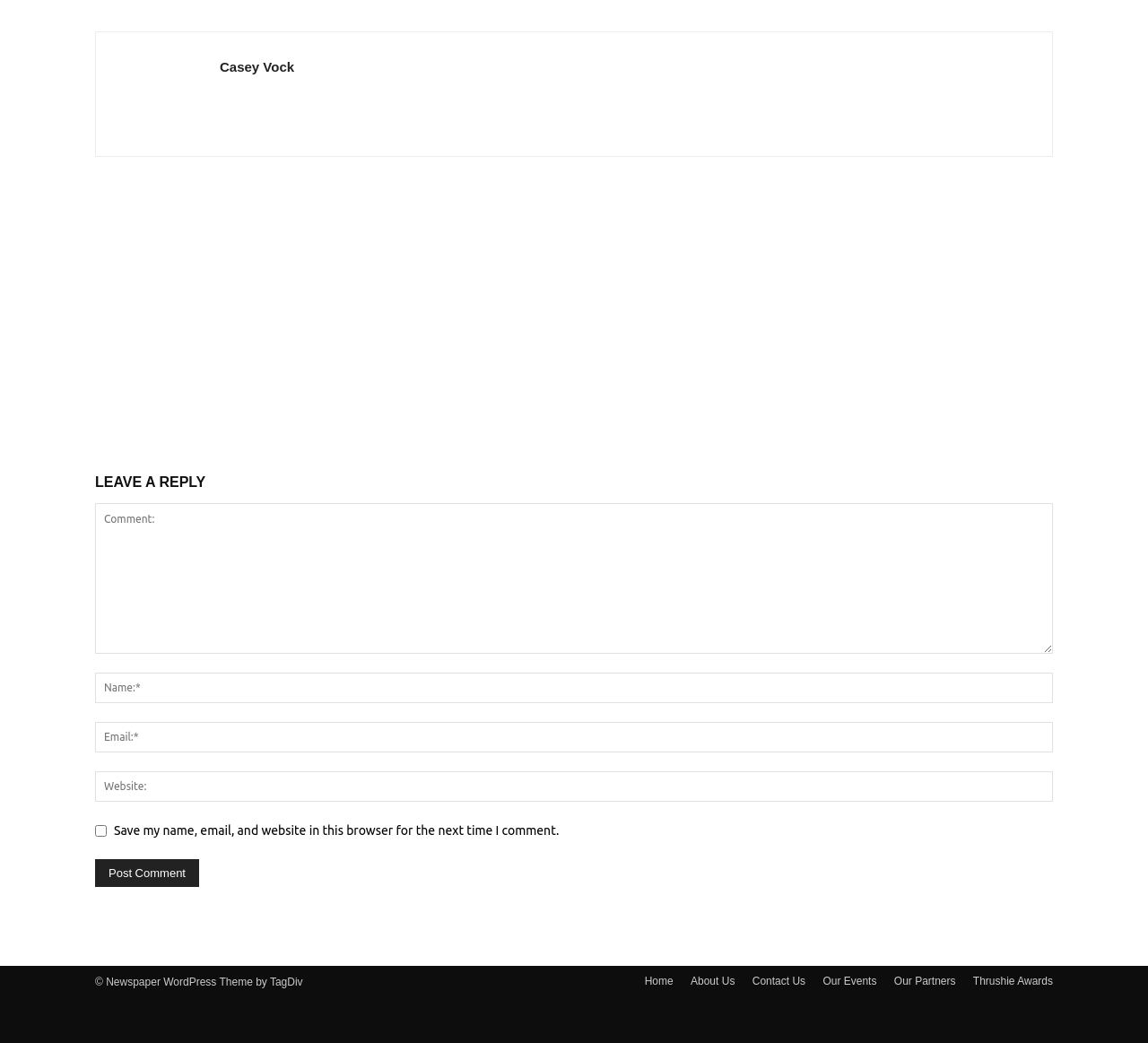Please specify the bounding box coordinates of the element that should be clicked to execute the given instruction: 'Leave a reply'. Ensure the coordinates are four float numbers between 0 and 1, expressed as [left, top, right, bottom].

[0.083, 0.45, 0.917, 0.476]